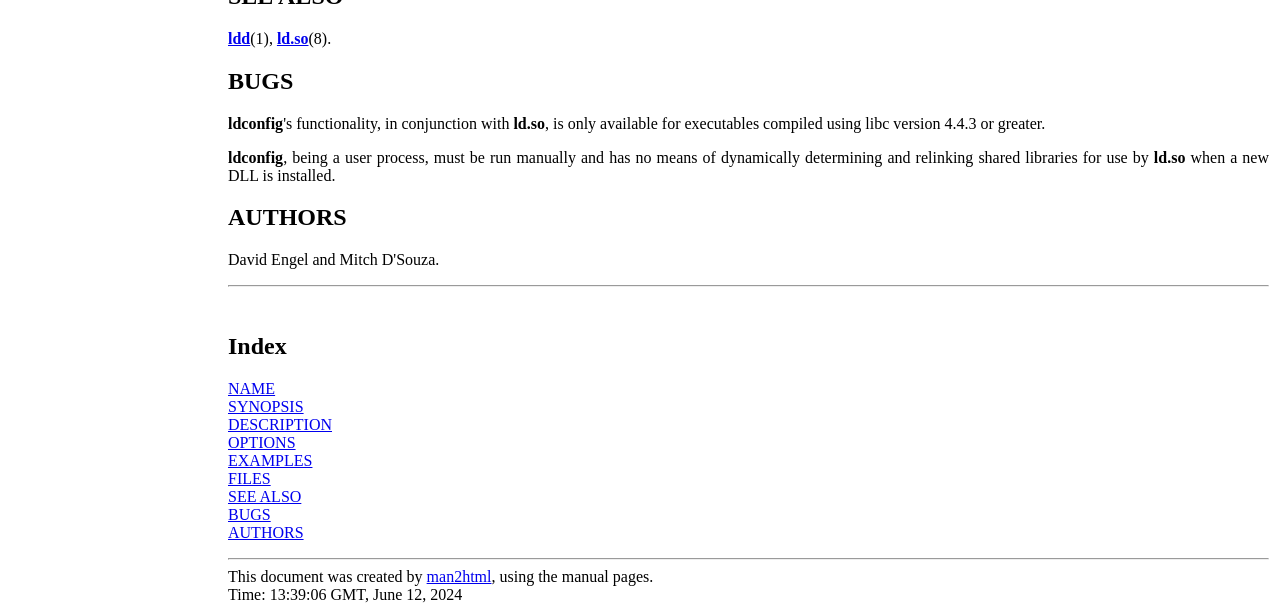Based on what you see in the screenshot, provide a thorough answer to this question: When was this document last updated?

The answer can be found in the StaticText element at the bottom of the webpage, which displays the timestamp of the document's creation.